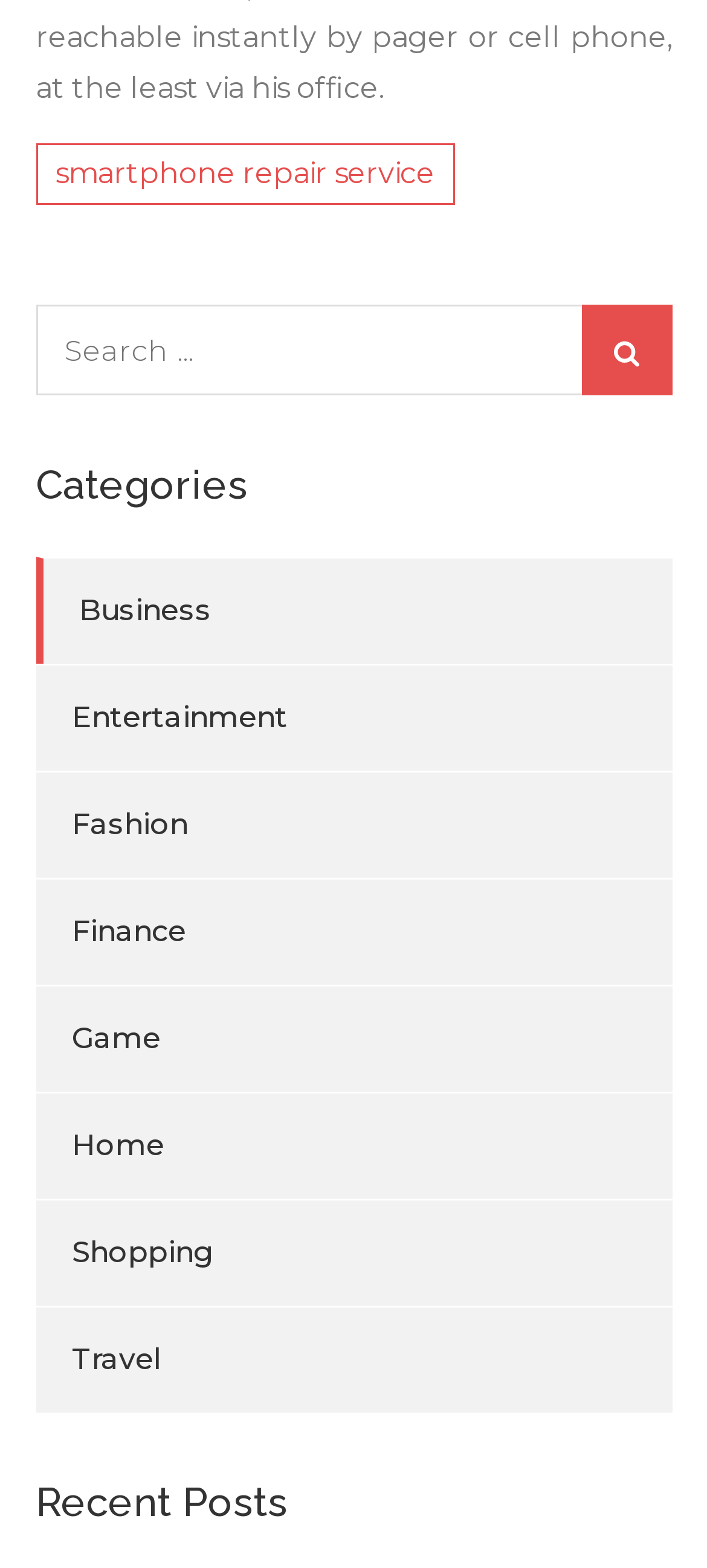Could you specify the bounding box coordinates for the clickable section to complete the following instruction: "Search for something"?

[0.05, 0.195, 0.95, 0.253]